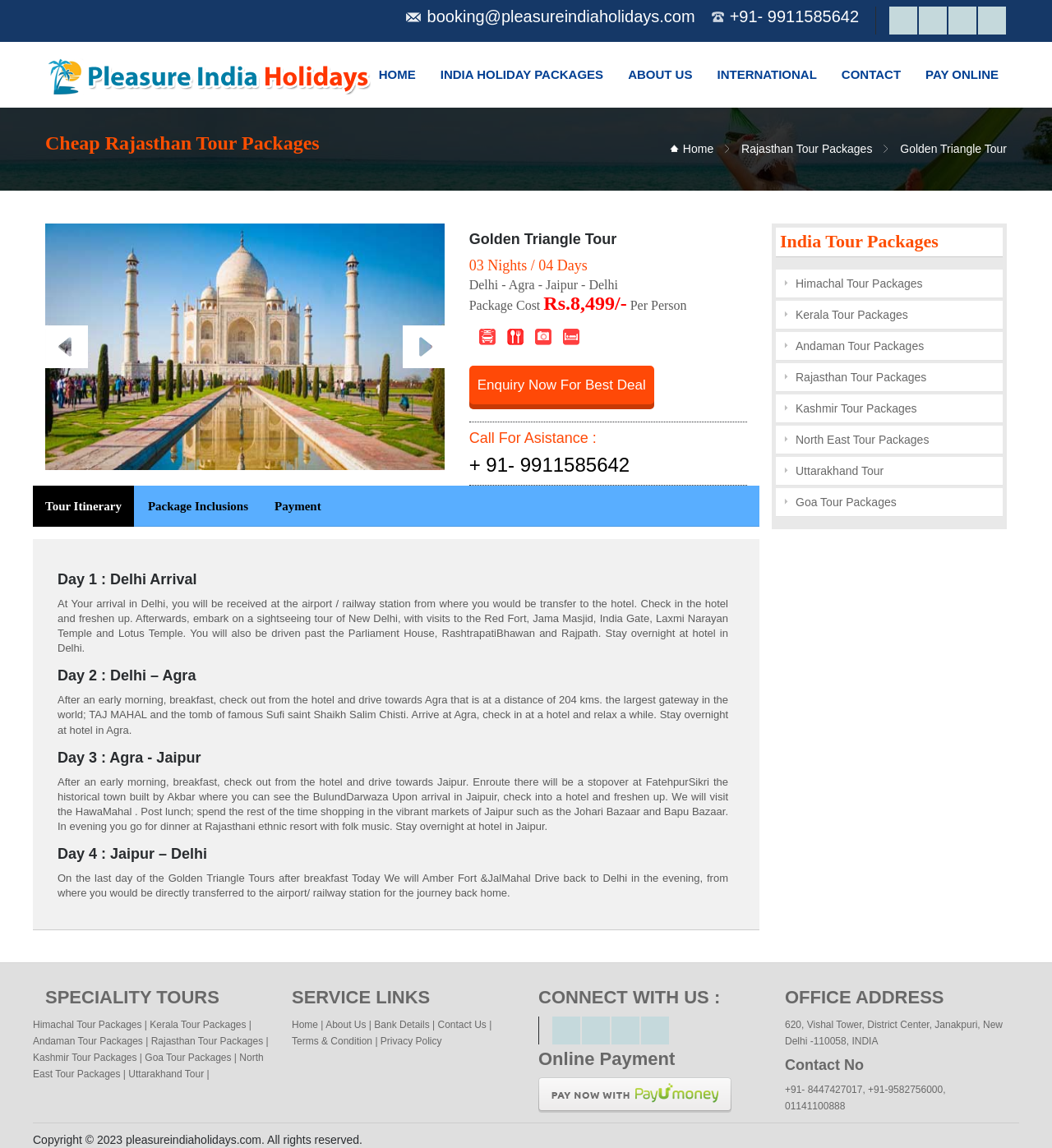Analyze the image and deliver a detailed answer to the question: What is the name of the monument visited on Day 2 of the Golden Triangle Tour?

I found the name of the monument visited on Day 2 of the Golden Triangle Tour by looking at the section that describes the tour itinerary, where it says 'Day 2 : Delhi – Agra' and mentions the Taj Mahal.